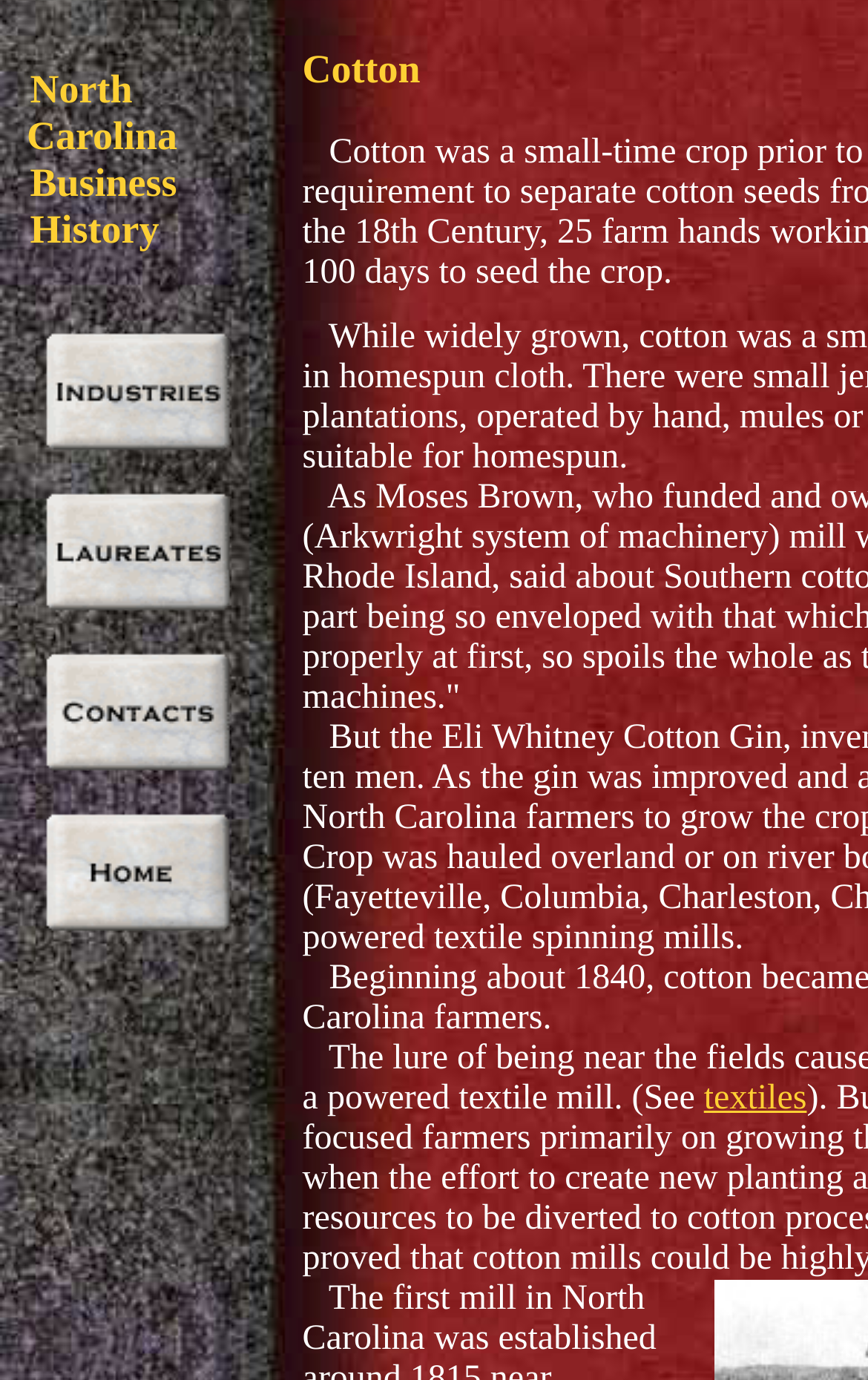Offer a meticulous description of the webpage's structure and content.

The webpage is about NC Business History, specifically focusing on Cotton. At the top, there is a header section that spans about a third of the page width, containing the title "North Carolina Business History" in multiple parts, with some empty spaces in between. Below the title, there are four images stacked vertically, taking up about half of the page height. These images are likely related to the cotton industry or its history in North Carolina.

To the right of the images, there is a link to "textiles", which might be a related topic or a subcategory within the business history of cotton. The link is positioned near the bottom of the page, aligned with the right edge of the images.